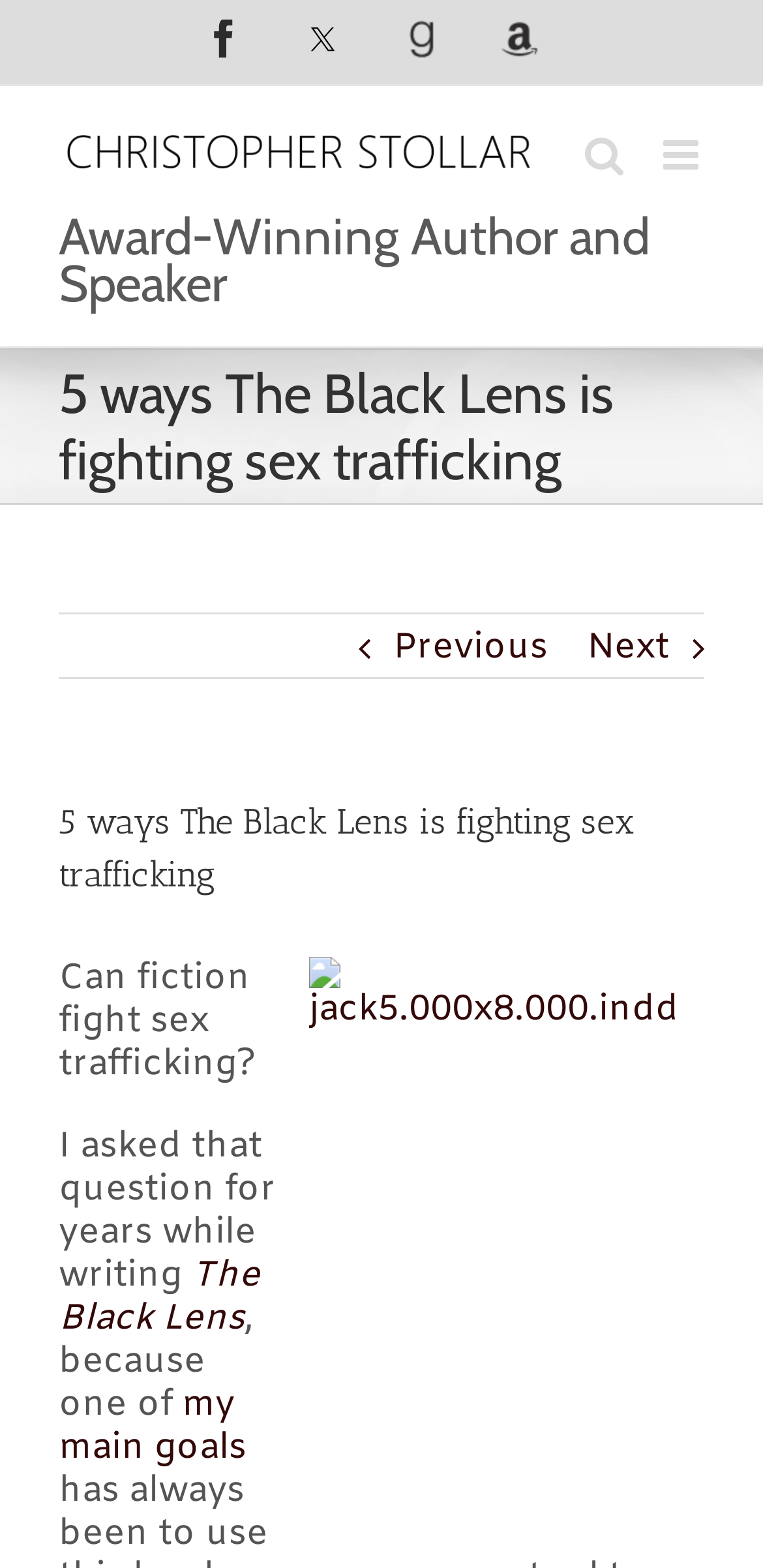Indicate the bounding box coordinates of the clickable region to achieve the following instruction: "Toggle mobile menu."

[0.869, 0.086, 0.923, 0.112]